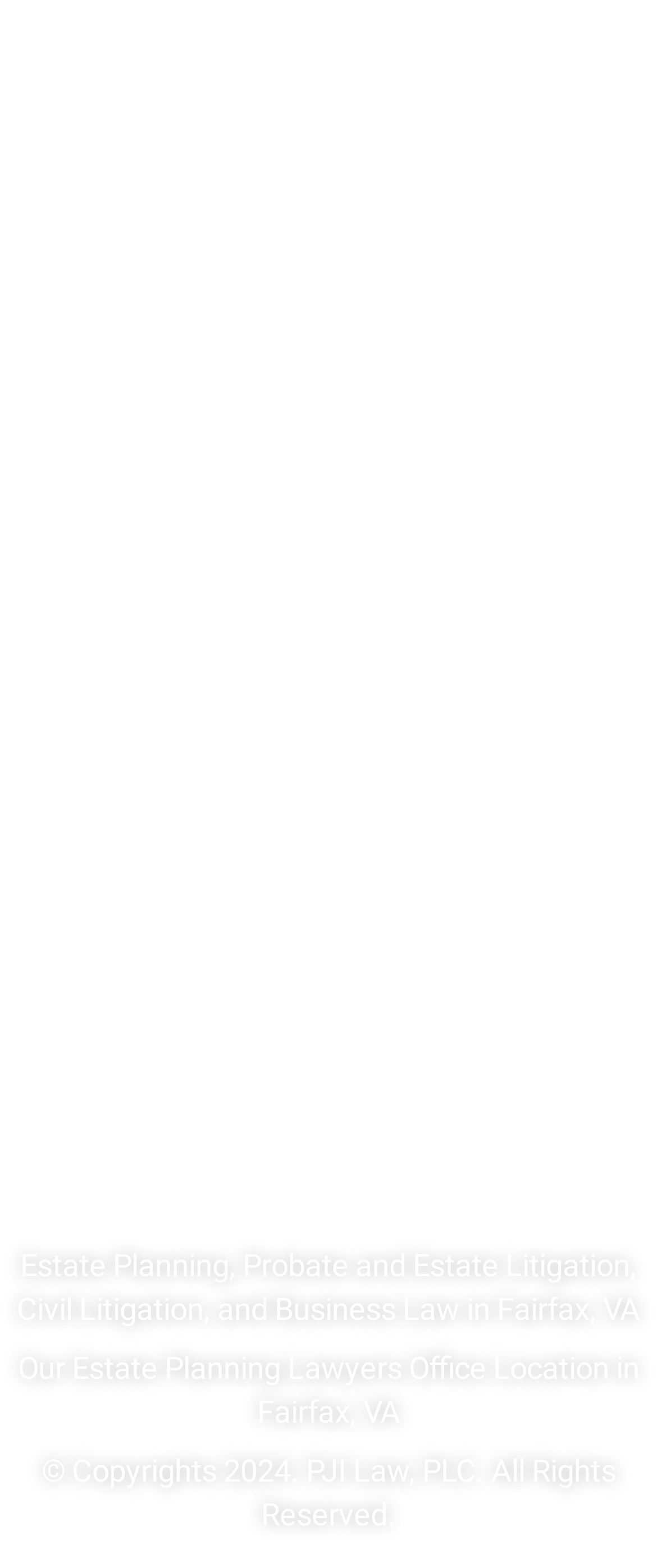Determine the bounding box coordinates of the clickable element to complete this instruction: "View hours of operation". Provide the coordinates in the format of four float numbers between 0 and 1, [left, top, right, bottom].

[0.077, 0.042, 0.923, 0.077]